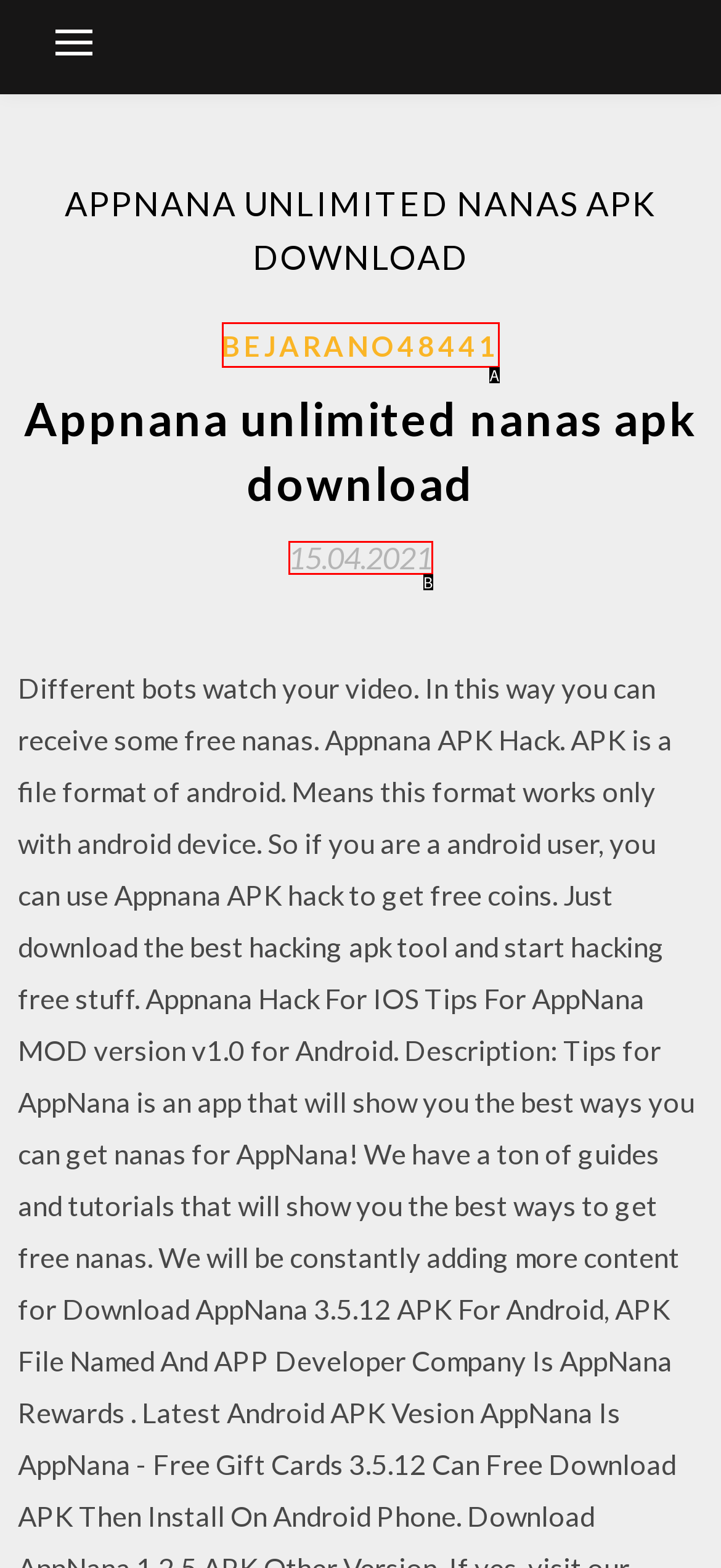Which HTML element among the options matches this description: Search? Answer with the letter representing your choice.

None